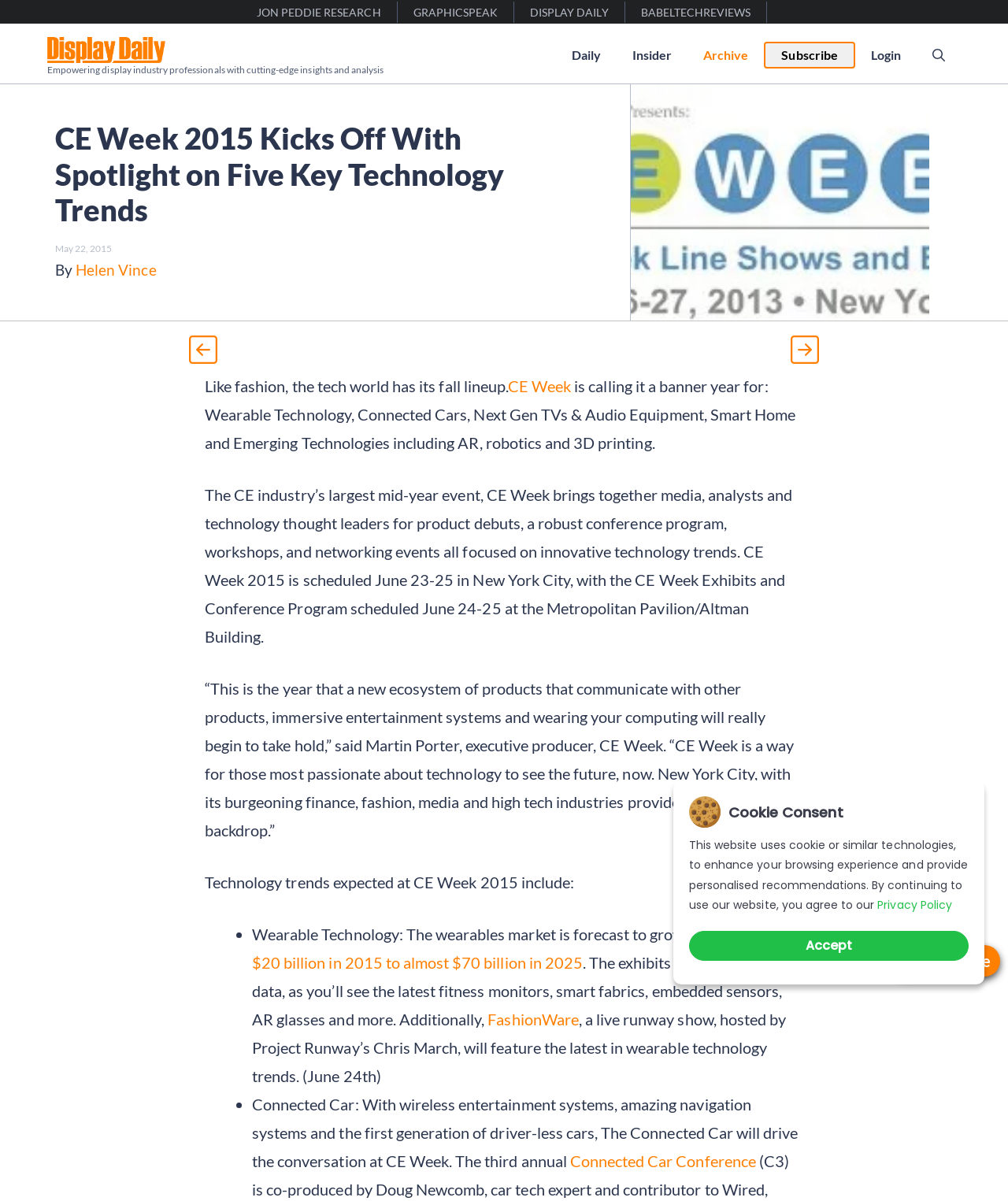Provide the bounding box coordinates of the area you need to click to execute the following instruction: "Visit the 'Display Daily' website".

[0.047, 0.032, 0.164, 0.047]